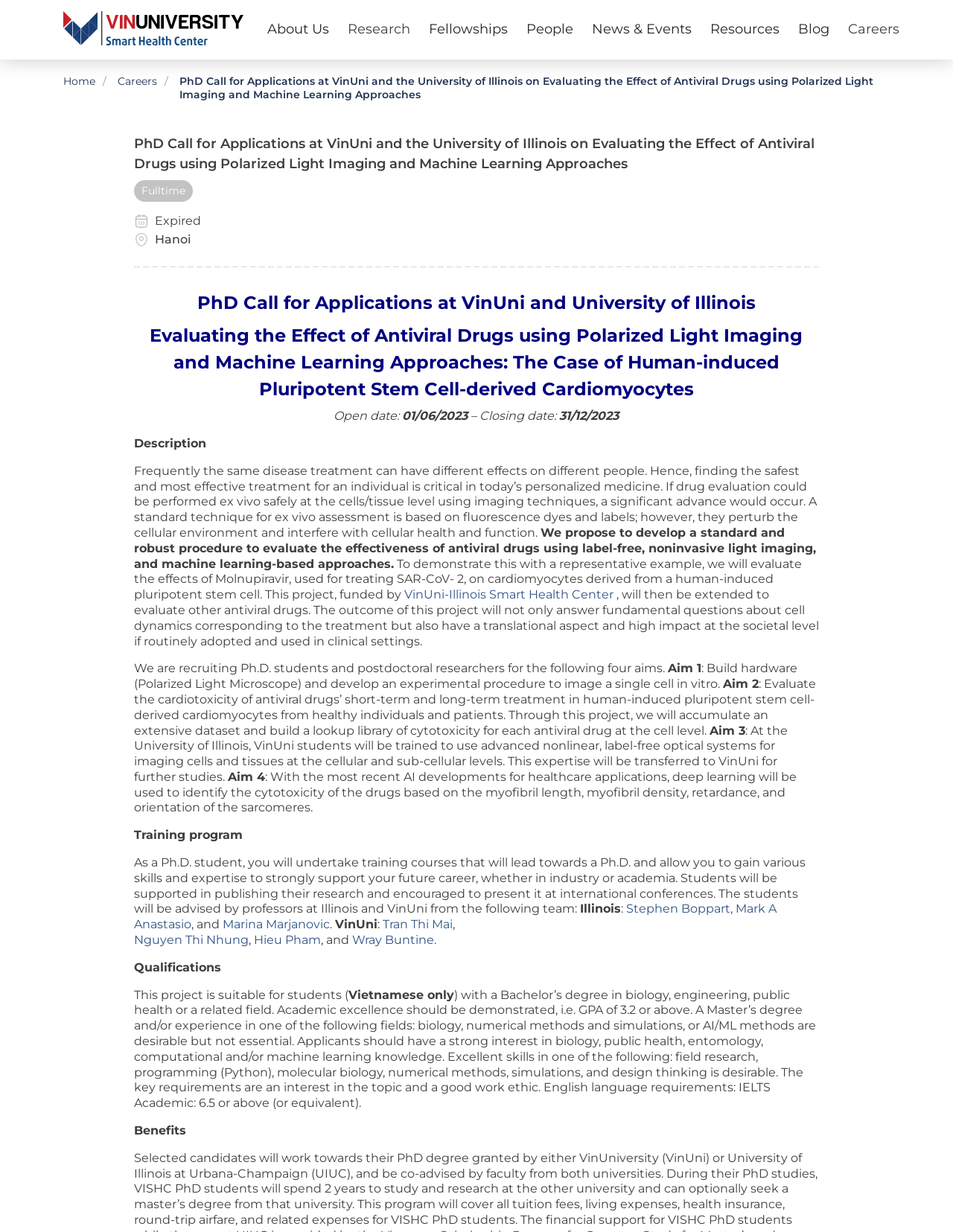Extract the bounding box coordinates of the UI element described by: "Wray Buntine". The coordinates should include four float numbers ranging from 0 to 1, e.g., [left, top, right, bottom].

[0.37, 0.757, 0.455, 0.769]